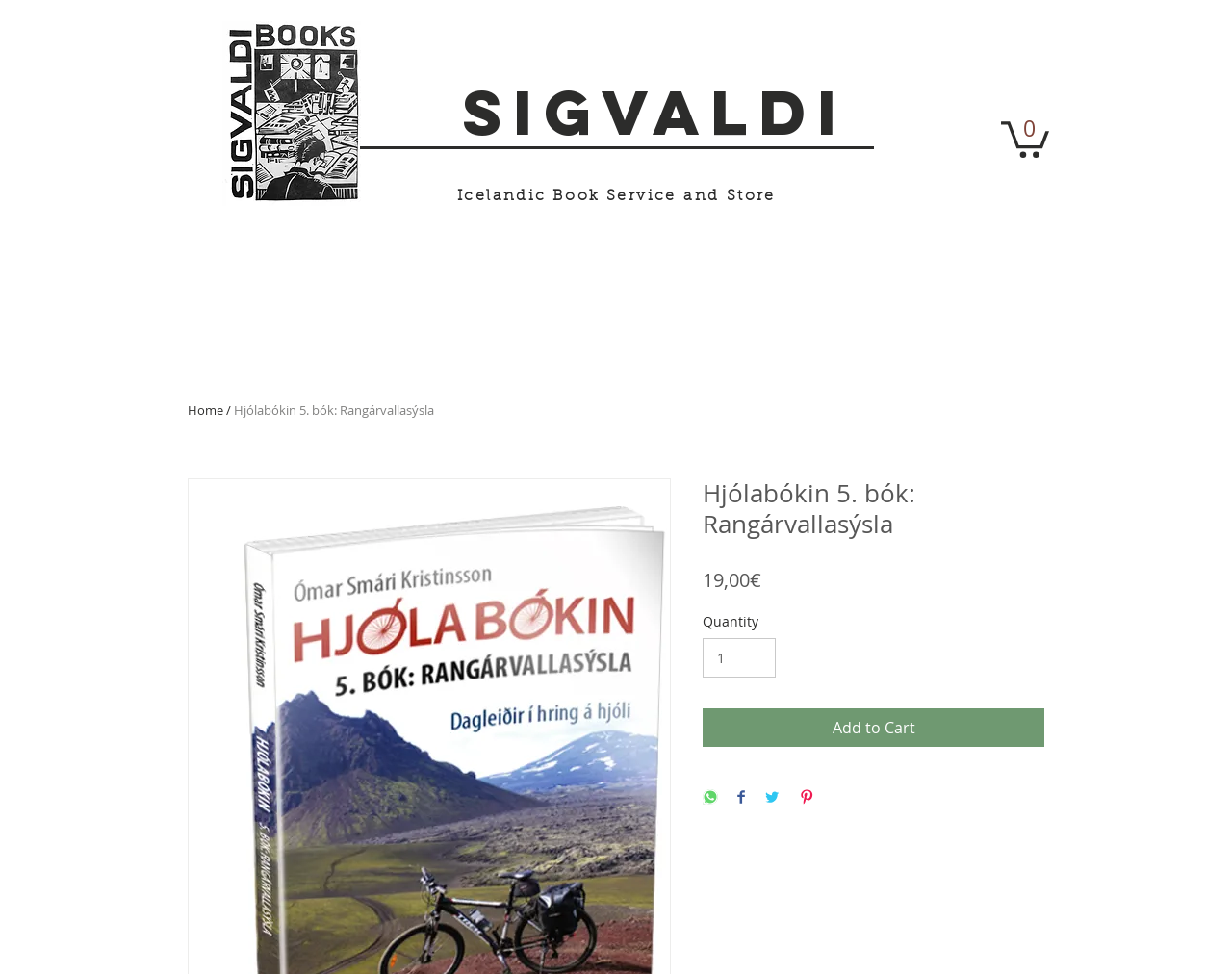Generate the main heading text from the webpage.

Hjólabókin 5. bók: Rangárvallasýsla